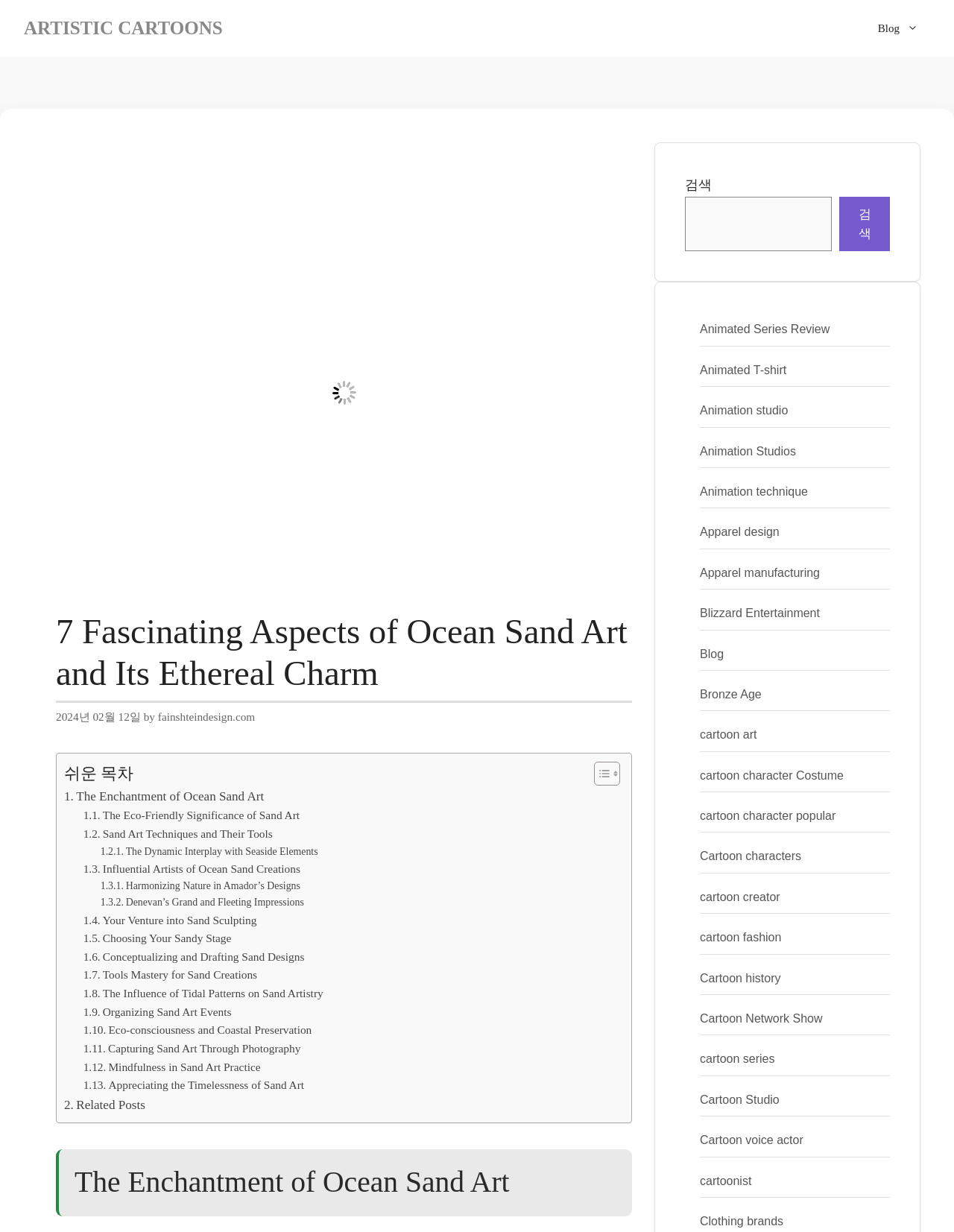Locate the bounding box coordinates of the region to be clicked to comply with the following instruction: "Click on the 'HOME' link". The coordinates must be four float numbers between 0 and 1, in the form [left, top, right, bottom].

None